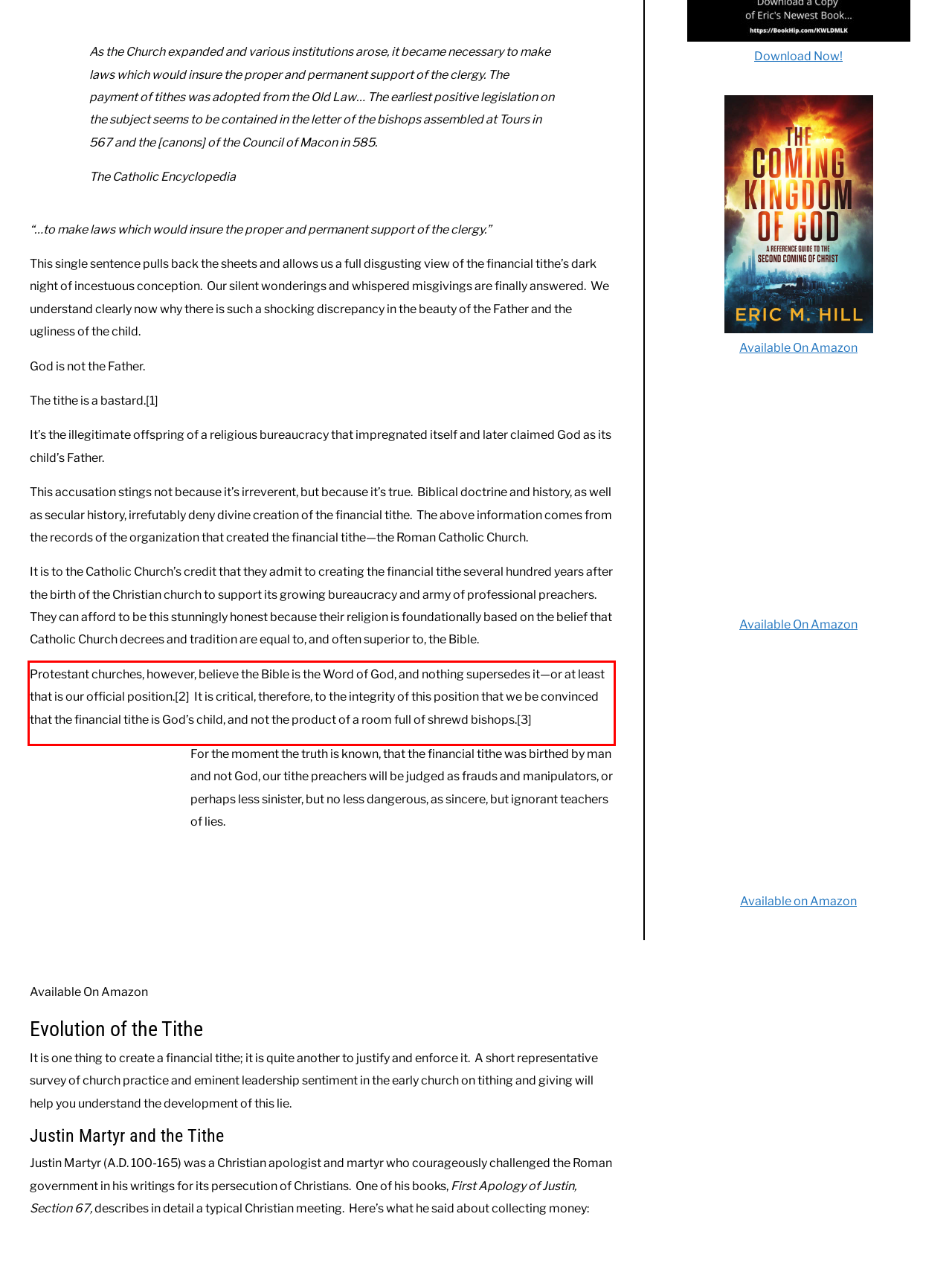Please perform OCR on the text content within the red bounding box that is highlighted in the provided webpage screenshot.

Protestant churches, however, believe the Bible is the Word of God, and nothing supersedes it—or at least that is our official position.[2] It is critical, therefore, to the integrity of this position that we be convinced that the financial tithe is God’s child, and not the product of a room full of shrewd bishops.[3]